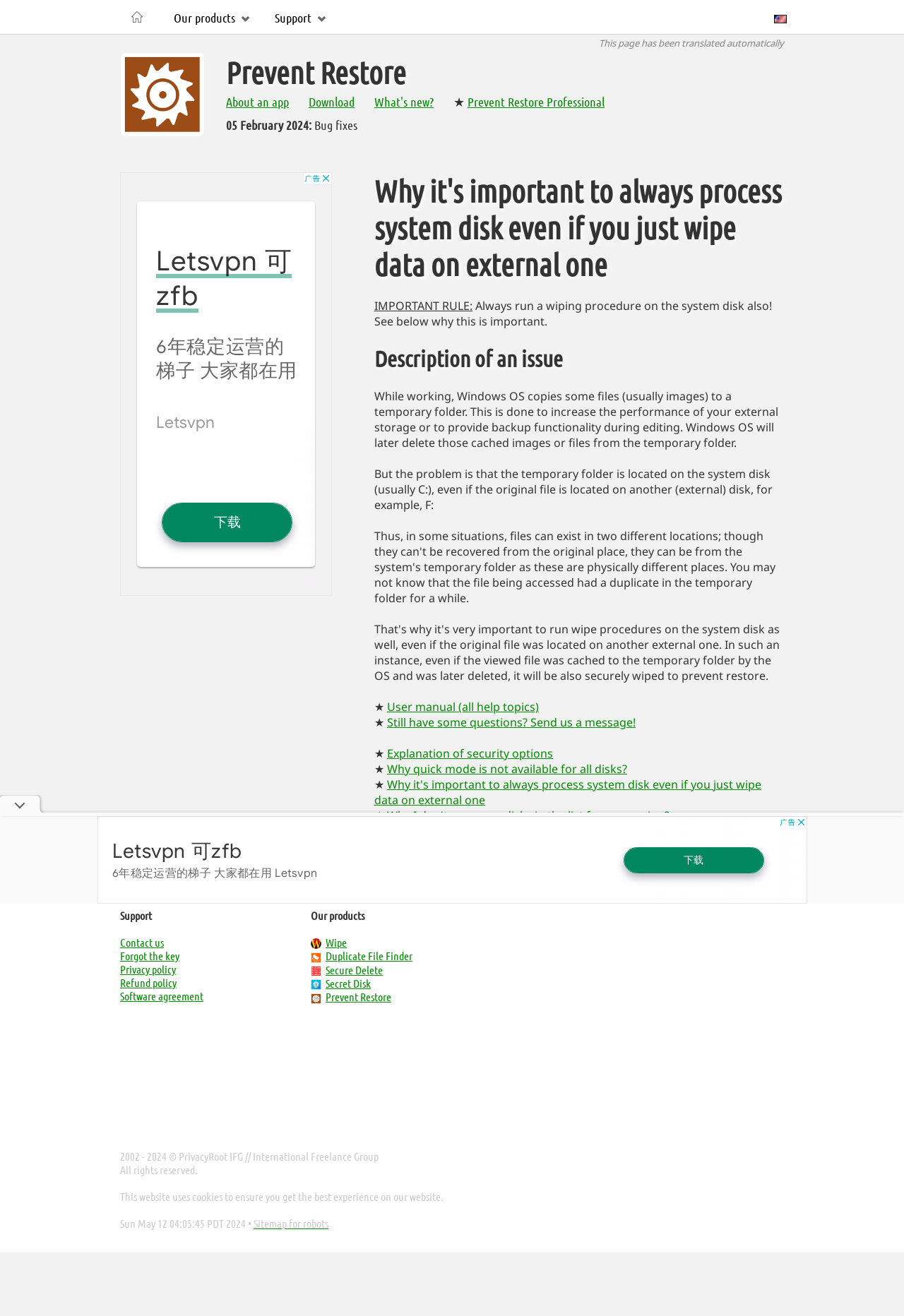Based on the image, provide a detailed and complete answer to the question: 
What is the name of the product mentioned in the heading?

I looked at the heading 'Prevent Restore' and found that it is a product name. It is also mentioned as 'Prevent Restore Professional' in another part of the webpage.